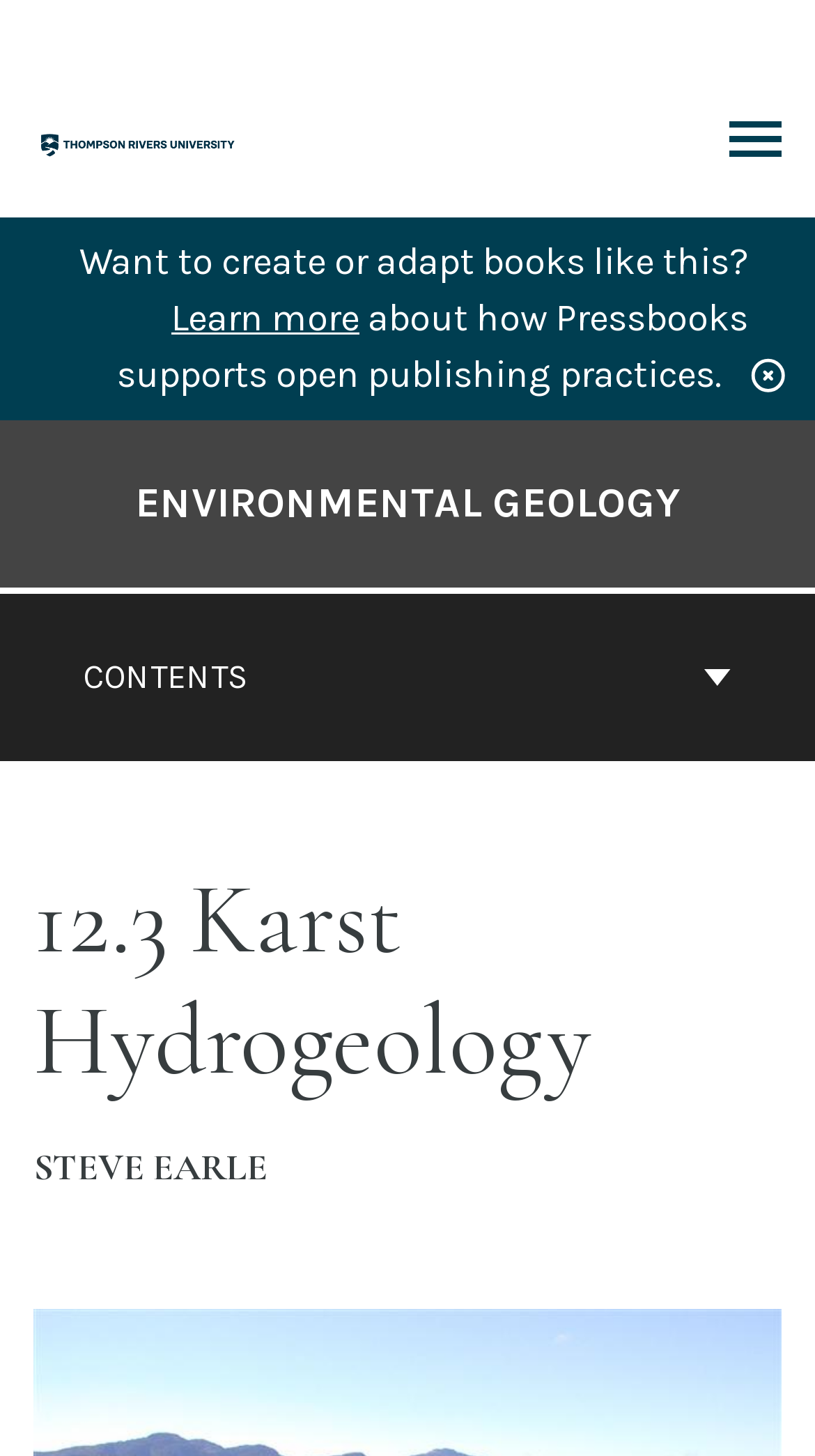Carefully observe the image and respond to the question with a detailed answer:
What is the logo for?

I determined the answer by looking at the image 'Logo for TRU Pressbooks' and the link 'TRU Pressbooks' above it, which suggests that the logo is associated with TRU Pressbooks.